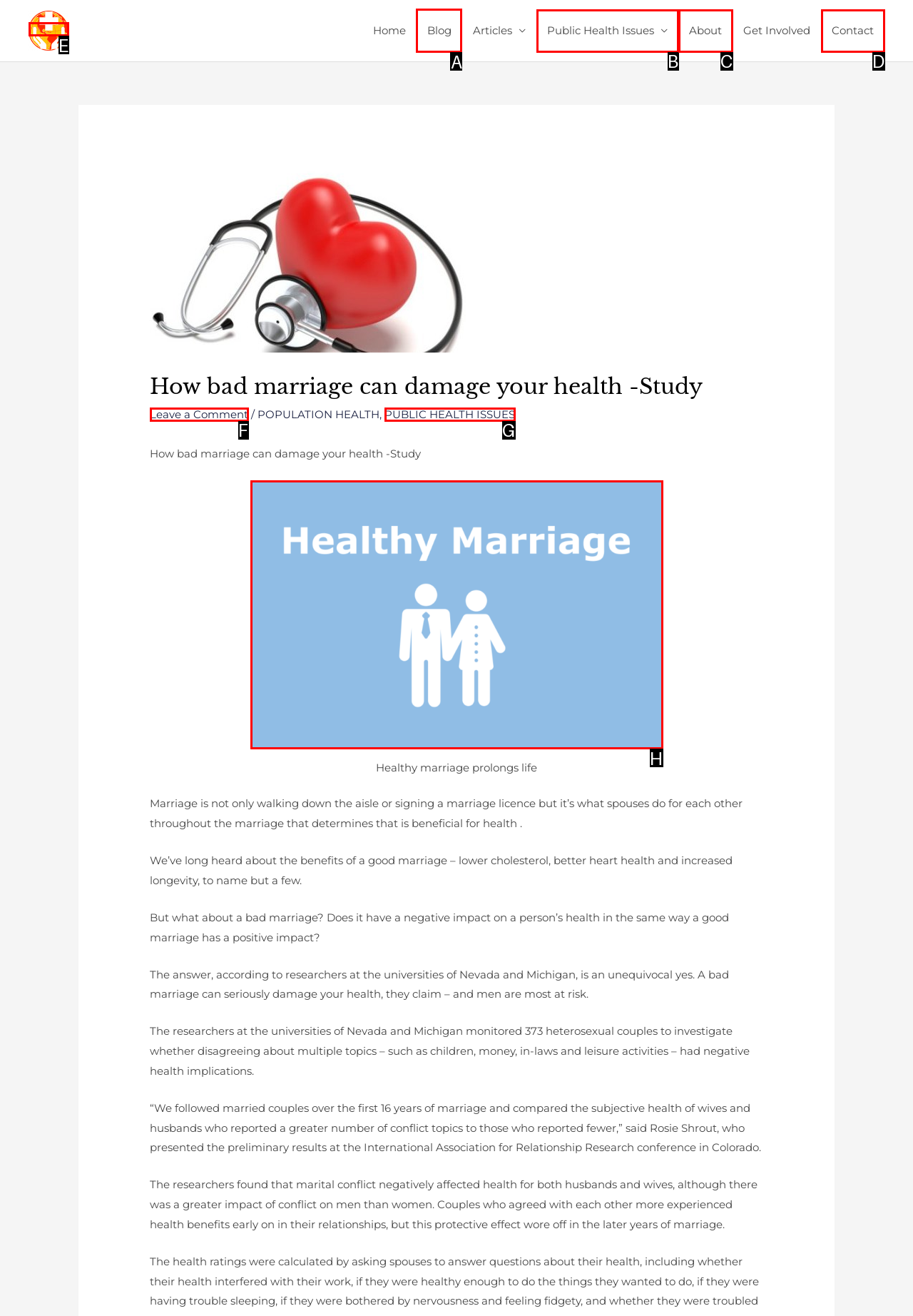Select the correct UI element to click for this task: Click the 'Blog' link.
Answer using the letter from the provided options.

A